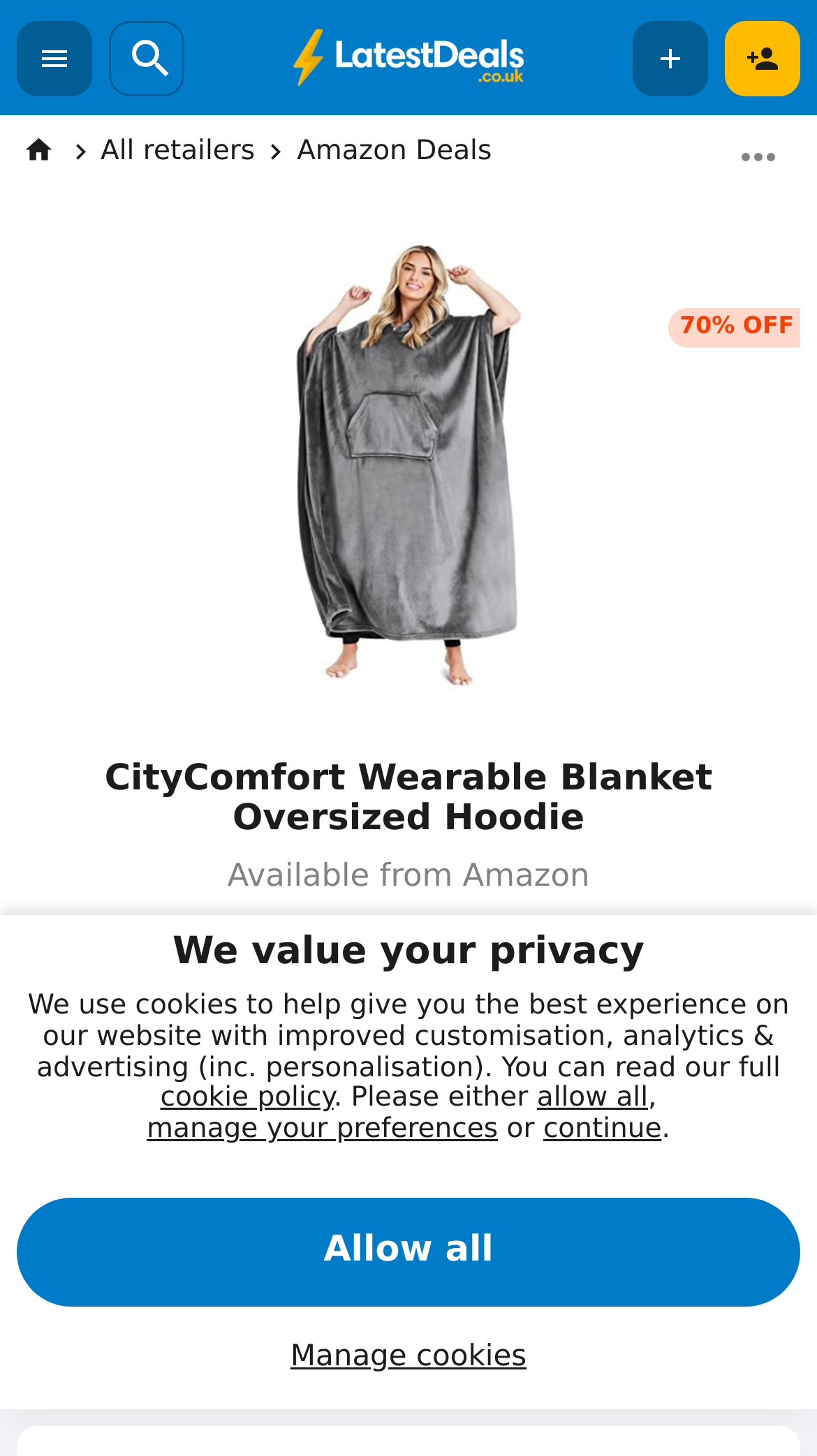Provide the bounding box coordinates, formatted as (top-left x, top-left y, bottom-right x, bottom-right y), with all values being floating point numbers between 0 and 1. Identify the bounding box of the UI element that matches the description: Shared by NoraSmith

[0.131, 0.805, 0.459, 0.829]